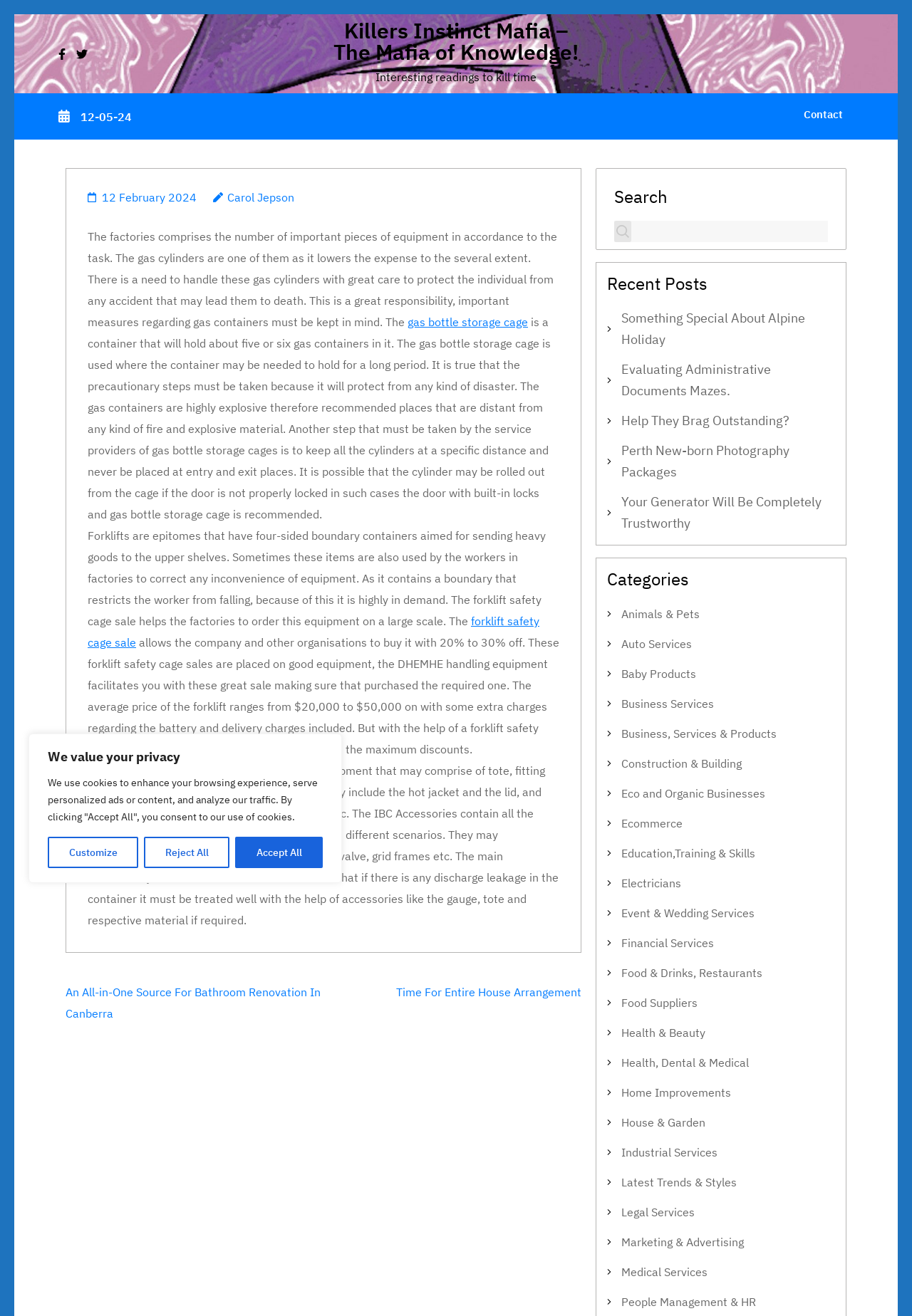Specify the bounding box coordinates of the area that needs to be clicked to achieve the following instruction: "Click the 'Forklifts' link".

[0.096, 0.466, 0.591, 0.494]